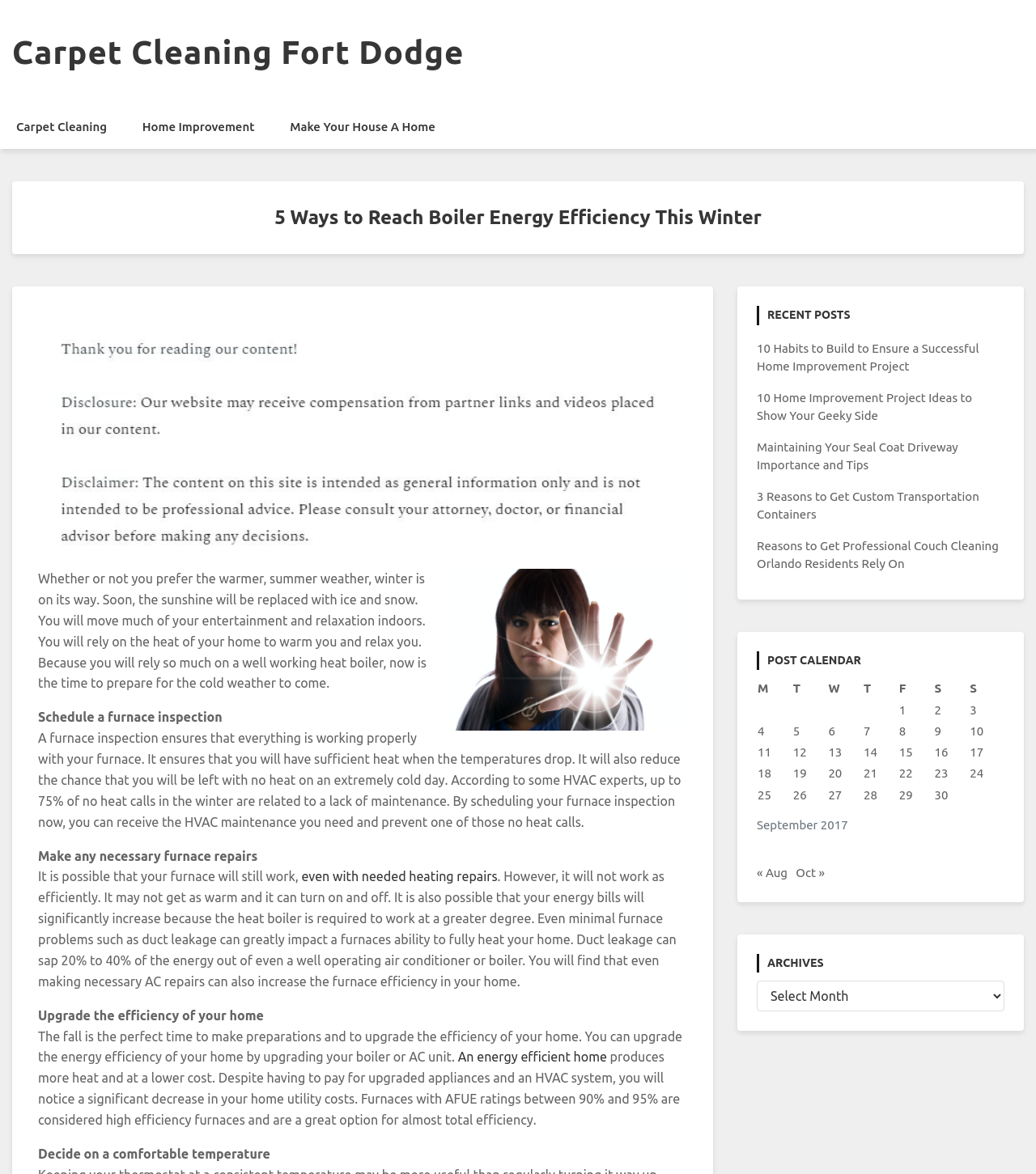Answer briefly with one word or phrase:
What is the purpose of the 'POST CALENDAR' section?

To show post publication dates